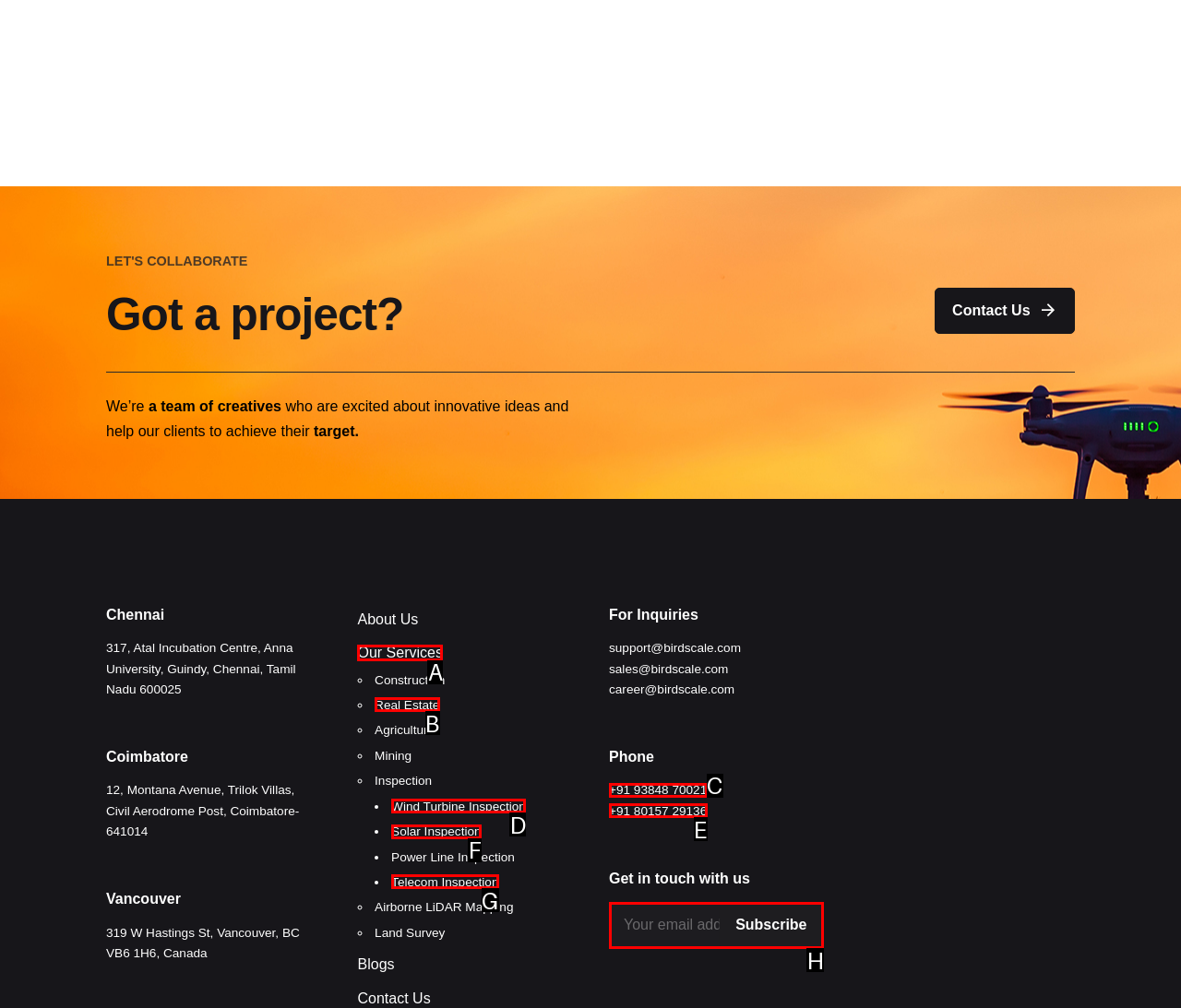Point out the option that best suits the description: name="your-email" placeholder="Your email address"
Indicate your answer with the letter of the selected choice.

H